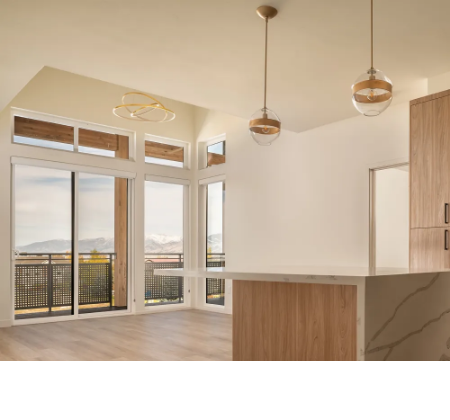Give a one-word or one-phrase response to the question: 
What is the design style of the kitchen area?

Minimalist